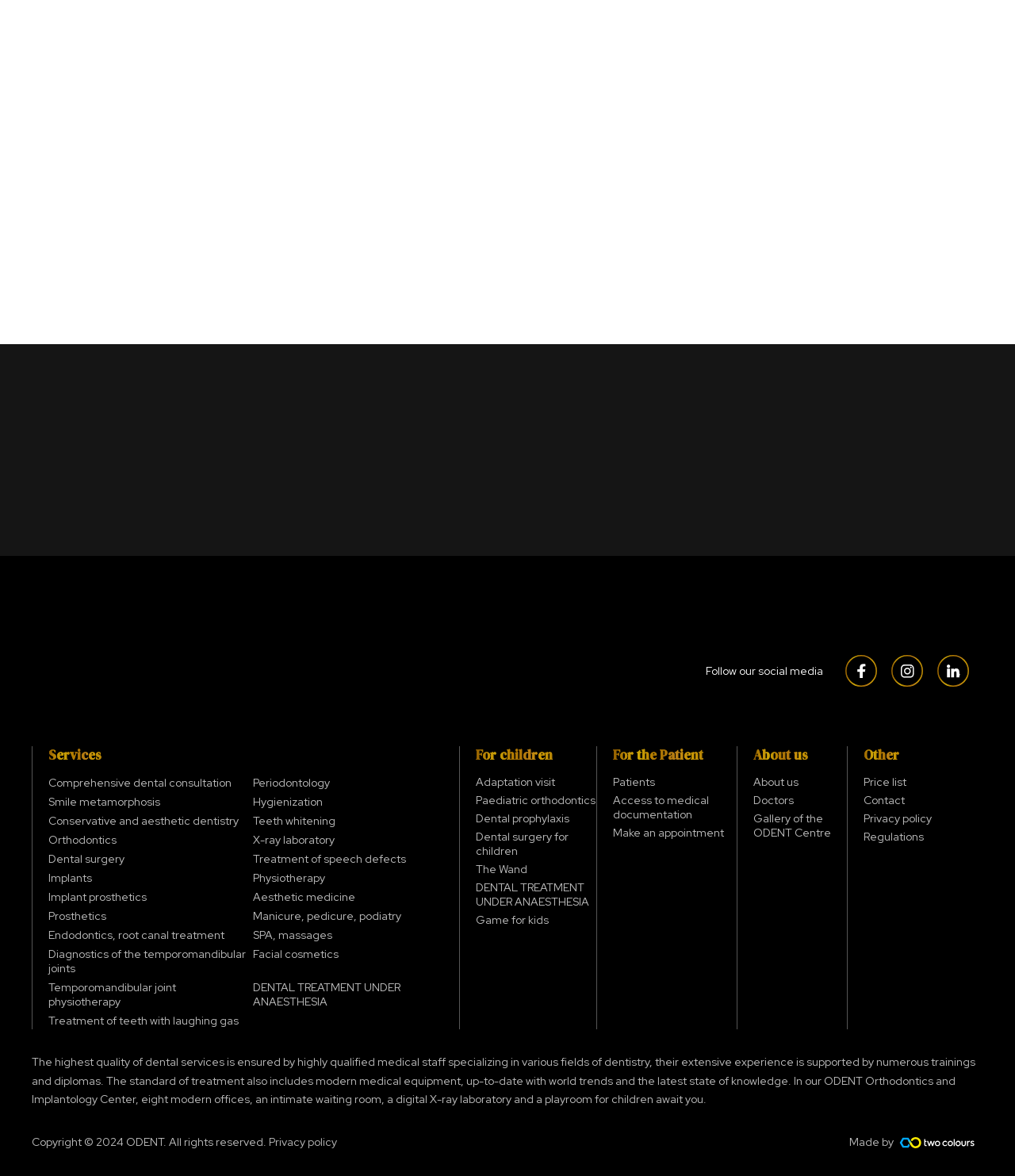What type of content is available in the 'For children' section?
Answer the question with as much detail as possible.

In the 'For children' section, I can see links such as 'Adaptation visit', 'Paediatric orthodontics', 'Dental prophylaxis', etc. which are all related to dental services for children, suggesting that this section provides content related to dental services for kids.